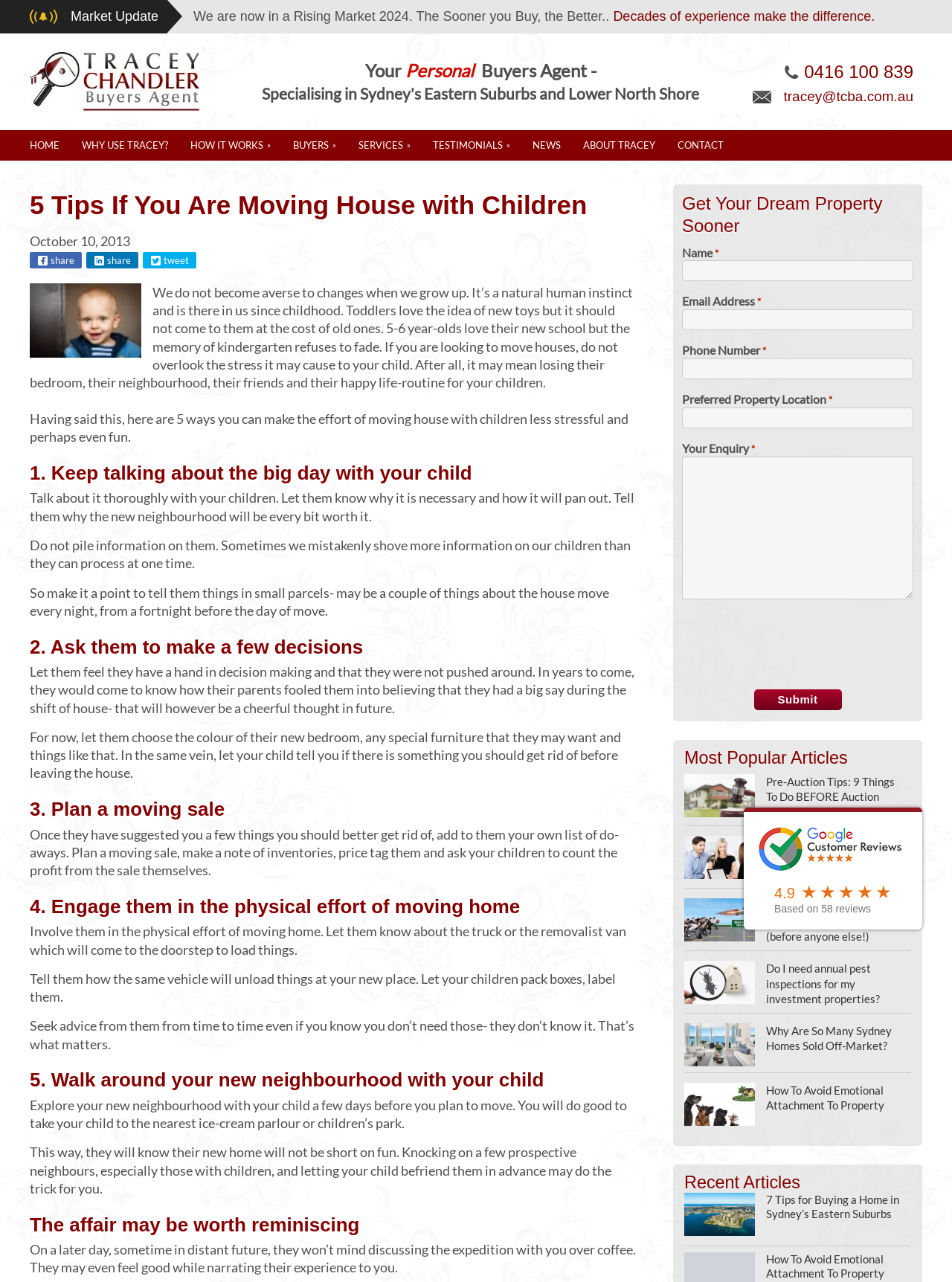Please find the bounding box for the UI component described as follows: "About Tracey".

[0.601, 0.102, 0.7, 0.125]